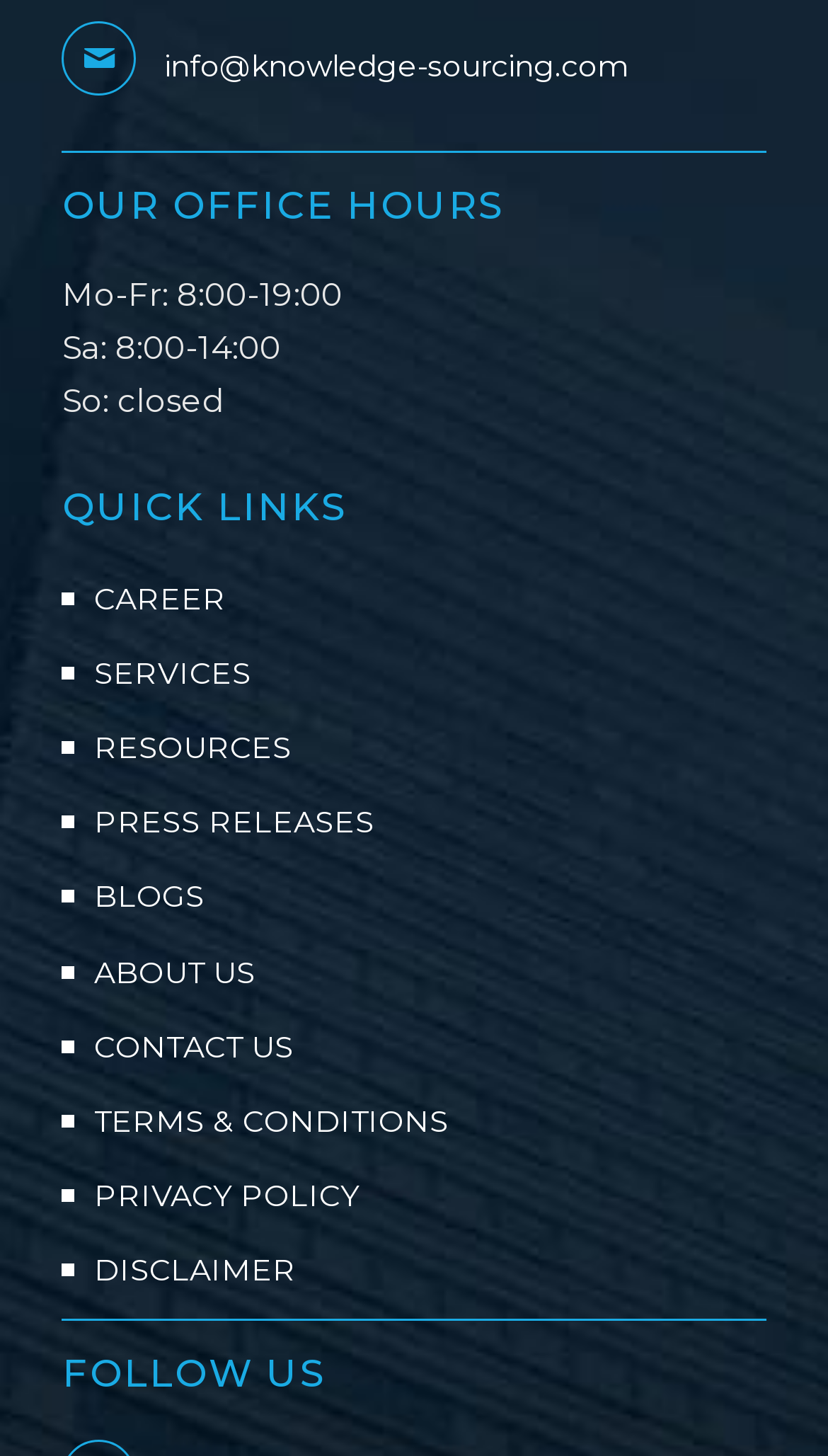Pinpoint the bounding box coordinates of the element that must be clicked to accomplish the following instruction: "Read terms and conditions". The coordinates should be in the format of four float numbers between 0 and 1, i.e., [left, top, right, bottom].

[0.113, 0.757, 0.542, 0.783]